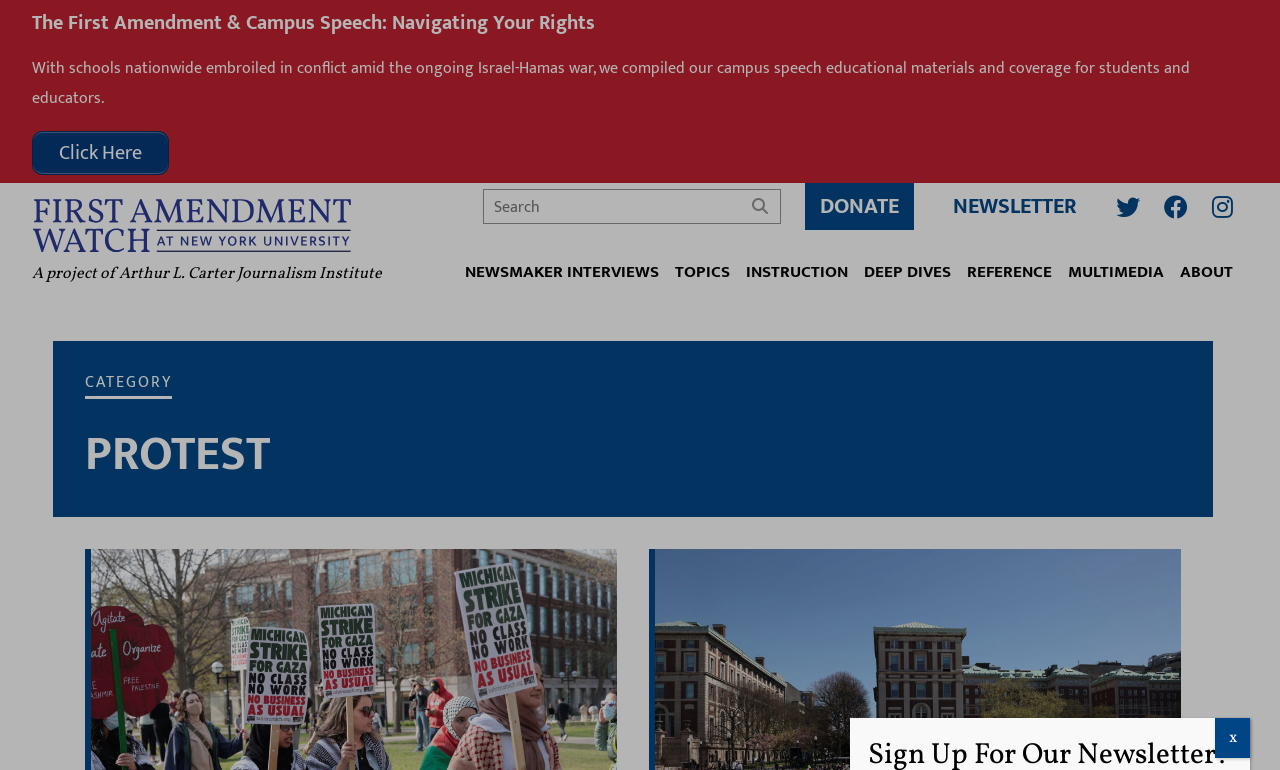Answer the question in a single word or phrase:
What is the topic of the current page?

Protest